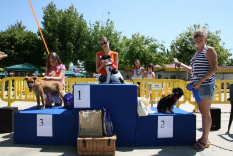Generate a detailed caption for the image.

At the Algarve Dog Show, three participants proudly showcase their dogs on a podium. The scene is vibrant and lively, with a backdrop of spectators enjoying the event under sunny skies. The first-place winner sits confidently on a raised platform with their dog, while the second and third place competitors display their pets on adjacent stands, each labeled with their respective rankings. The atmosphere is filled with excitement and camaraderie, as the dedicated handlers exhibit their dogs, highlighting the bond between them. Stalls and competitive activities are visible in the background, emphasizing the fun and engaging environment of the fair.